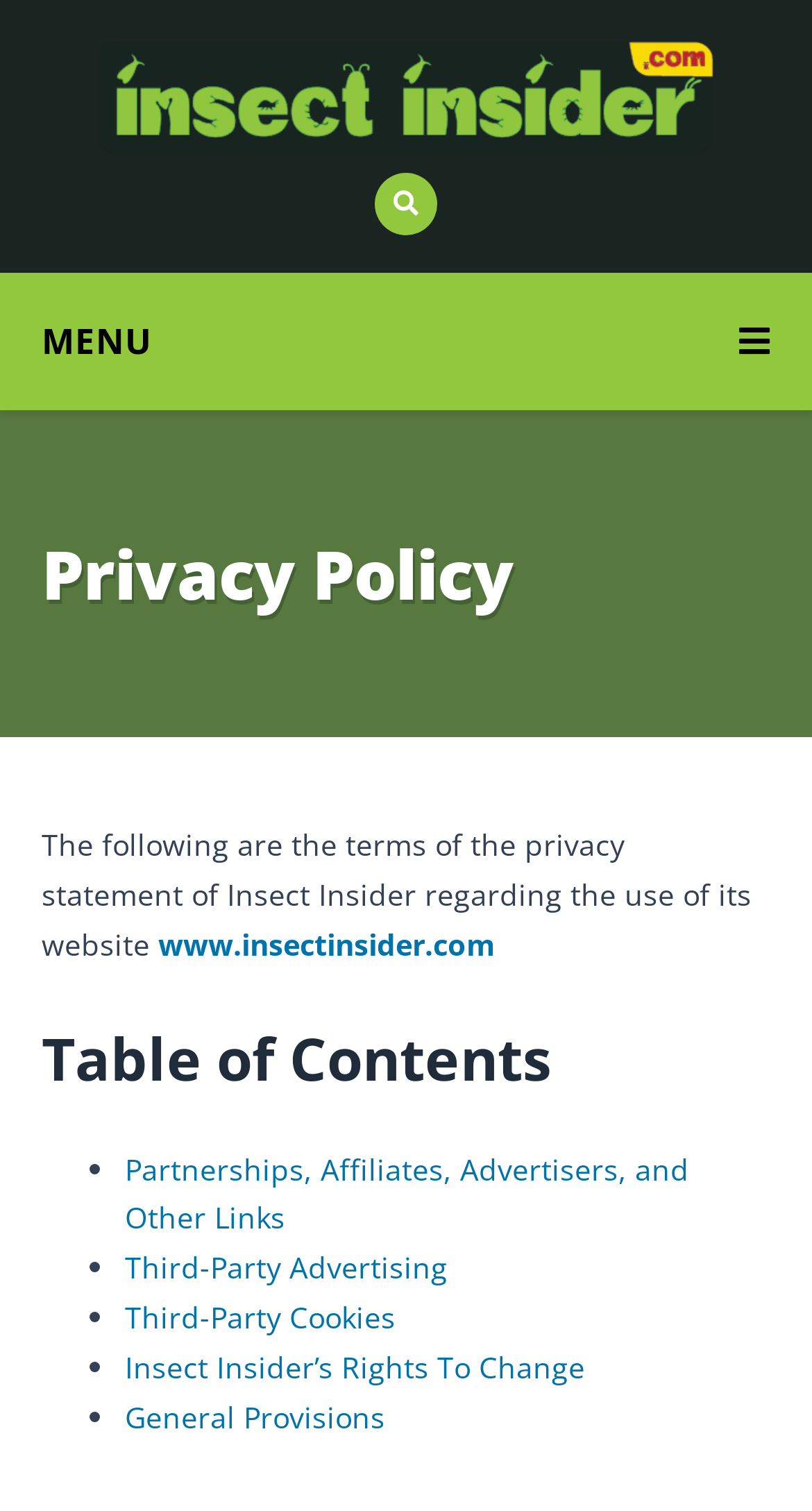How many links are in the Table of Contents?
Answer the question with a single word or phrase, referring to the image.

5